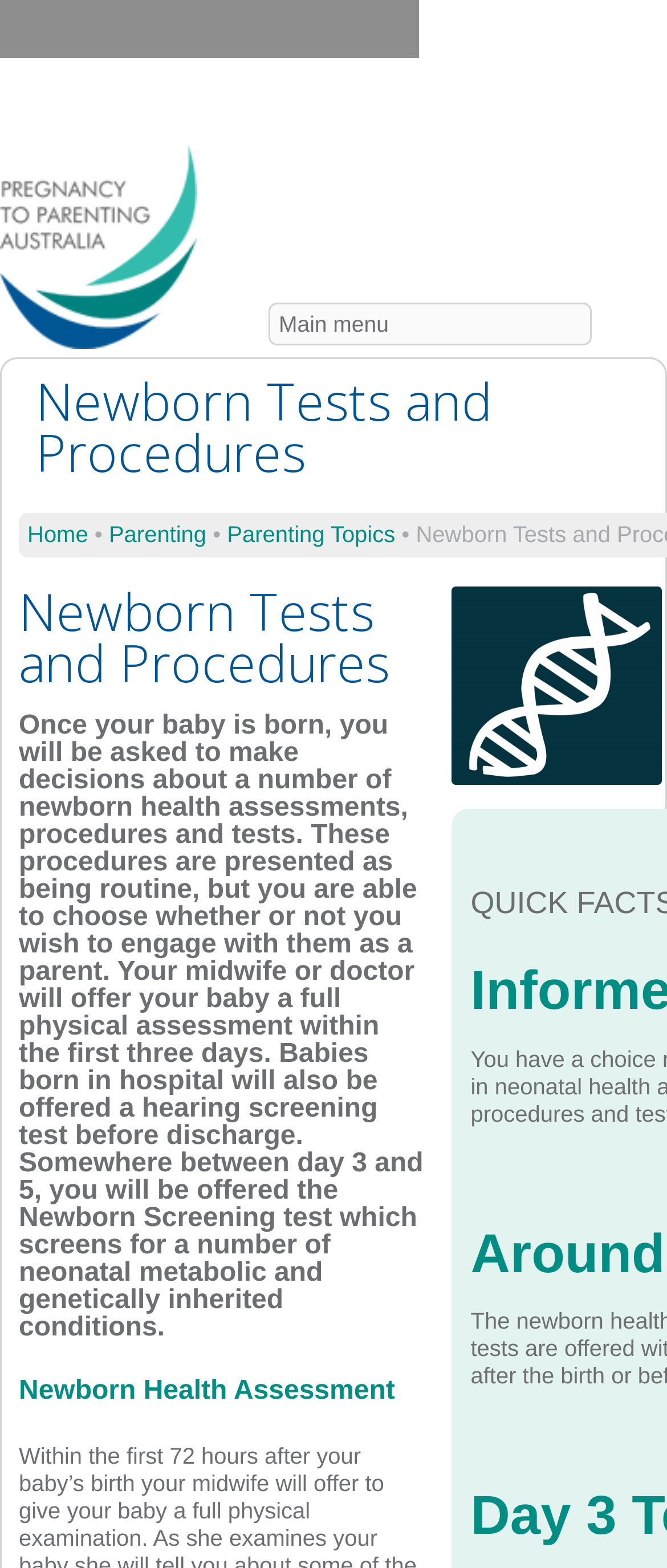Give a detailed account of the webpage's layout and content.

The webpage is about newborn tests and procedures, specifically providing information to parents. At the top left, there is a link to skip to the main content. Next to it, there are links to "About Us" and "Contact Us". Below these links, there is a heading that reads "Pregnancy to Parenting Australia", which is also a clickable link. 

To the right of the heading, there is a home button with an accompanying image. Below the home button, there is a combobox that allows users to select options. 

The main content of the webpage starts with a heading that reads "Newborn Tests and Procedures". Below this heading, there is a section that displays the user's current location, with links to "Home", "Parenting", and "Parenting Topics". 

The main article begins below this section, explaining the various newborn health assessments, procedures, and tests that parents need to consider. The article is divided into sections, with headings such as "Once your baby is born..." and "Newborn Health Assessment". There is also a link to "Newborn Tests and Procedures" at the bottom right of the page. Throughout the article, there are several non-descriptive static text elements that appear to be spacing or formatting elements.